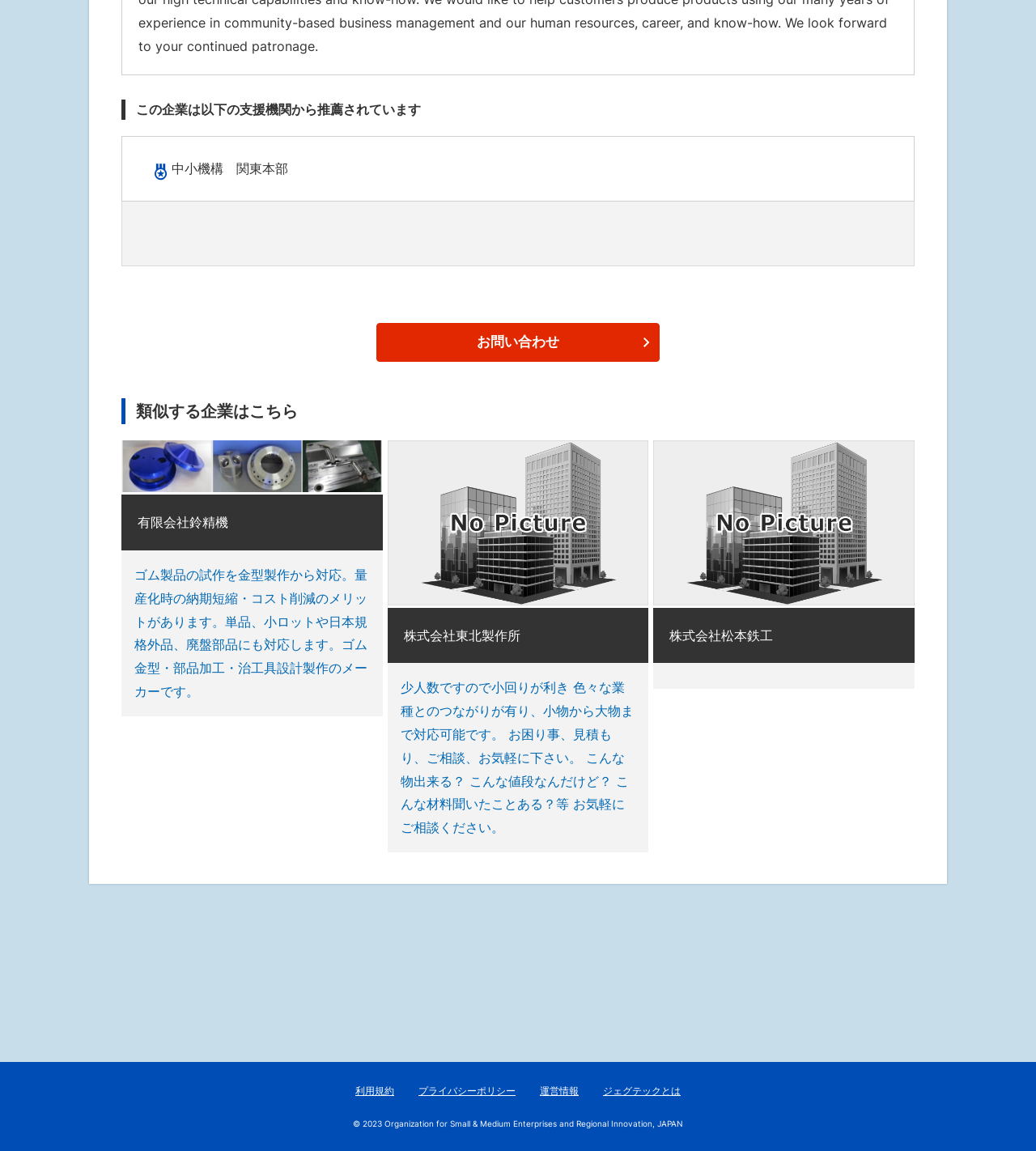Provide a short, one-word or phrase answer to the question below:
What is the text of the button?

お問い合わせ